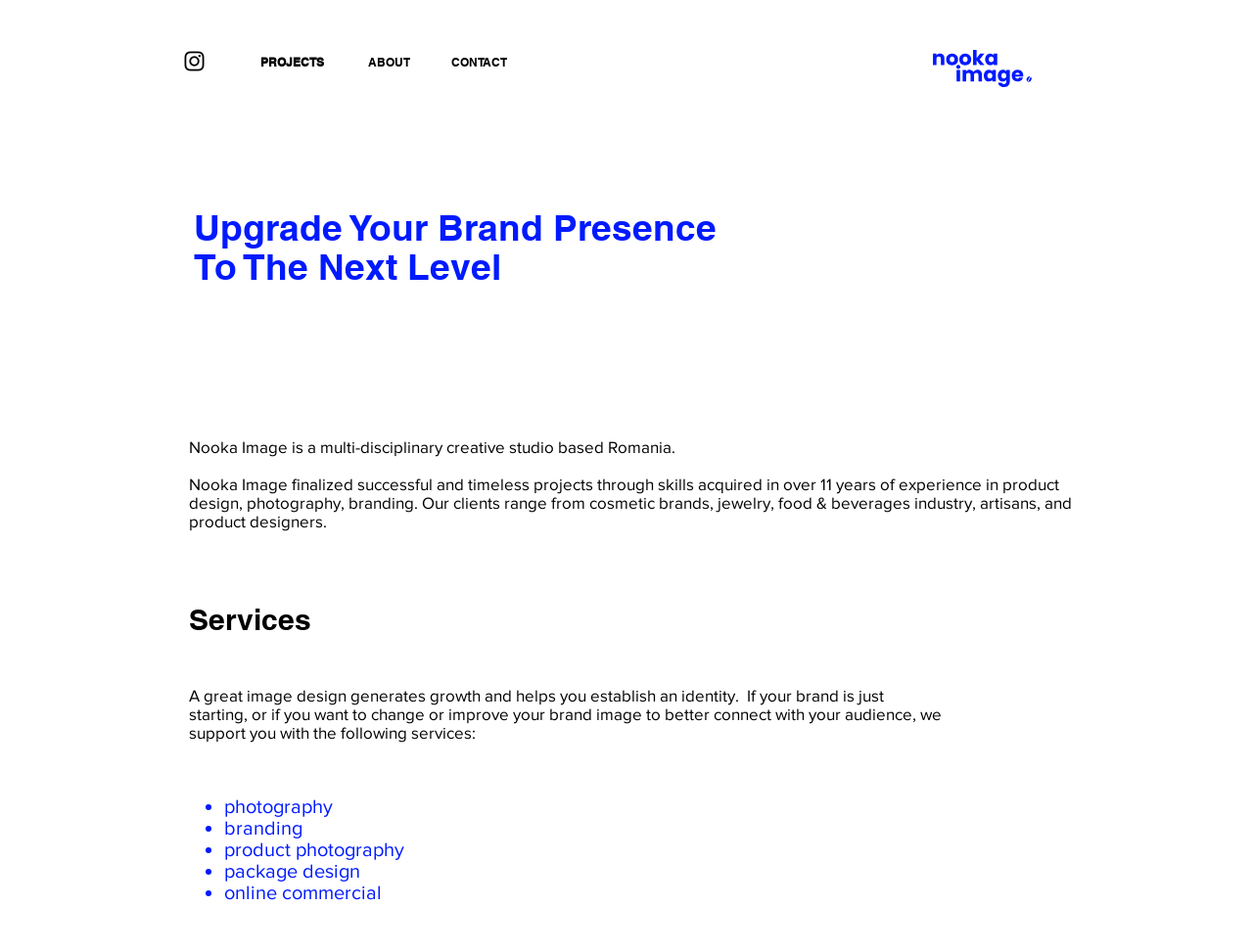Bounding box coordinates are given in the format (top-left x, top-left y, bottom-right x, bottom-right y). All values should be floating point numbers between 0 and 1. Provide the bounding box coordinate for the UI element described as: ABOUT

[0.266, 0.033, 0.358, 0.097]